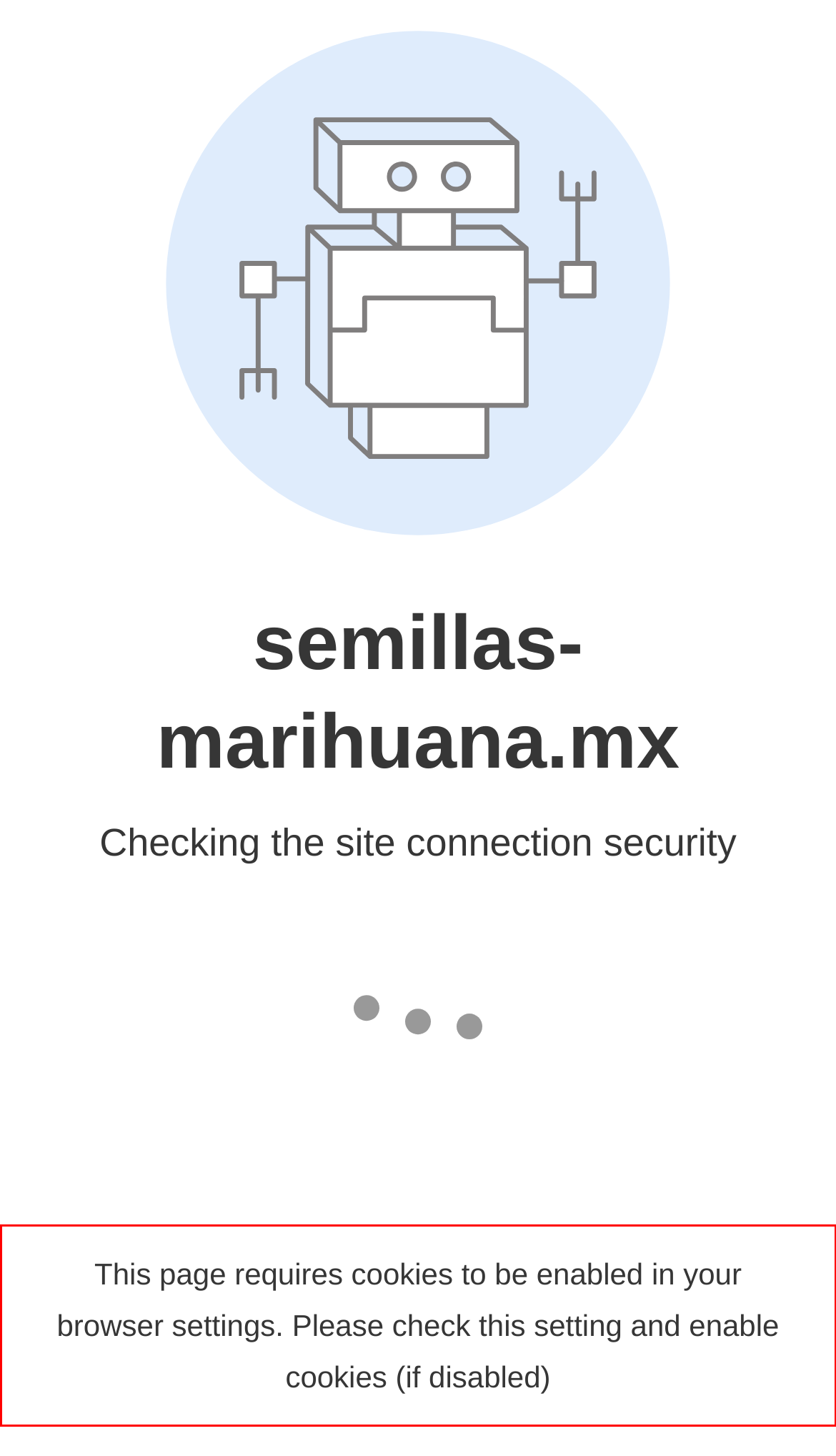Examine the webpage screenshot and use OCR to obtain the text inside the red bounding box.

This page requires cookies to be enabled in your browser settings. Please check this setting and enable cookies (if disabled)